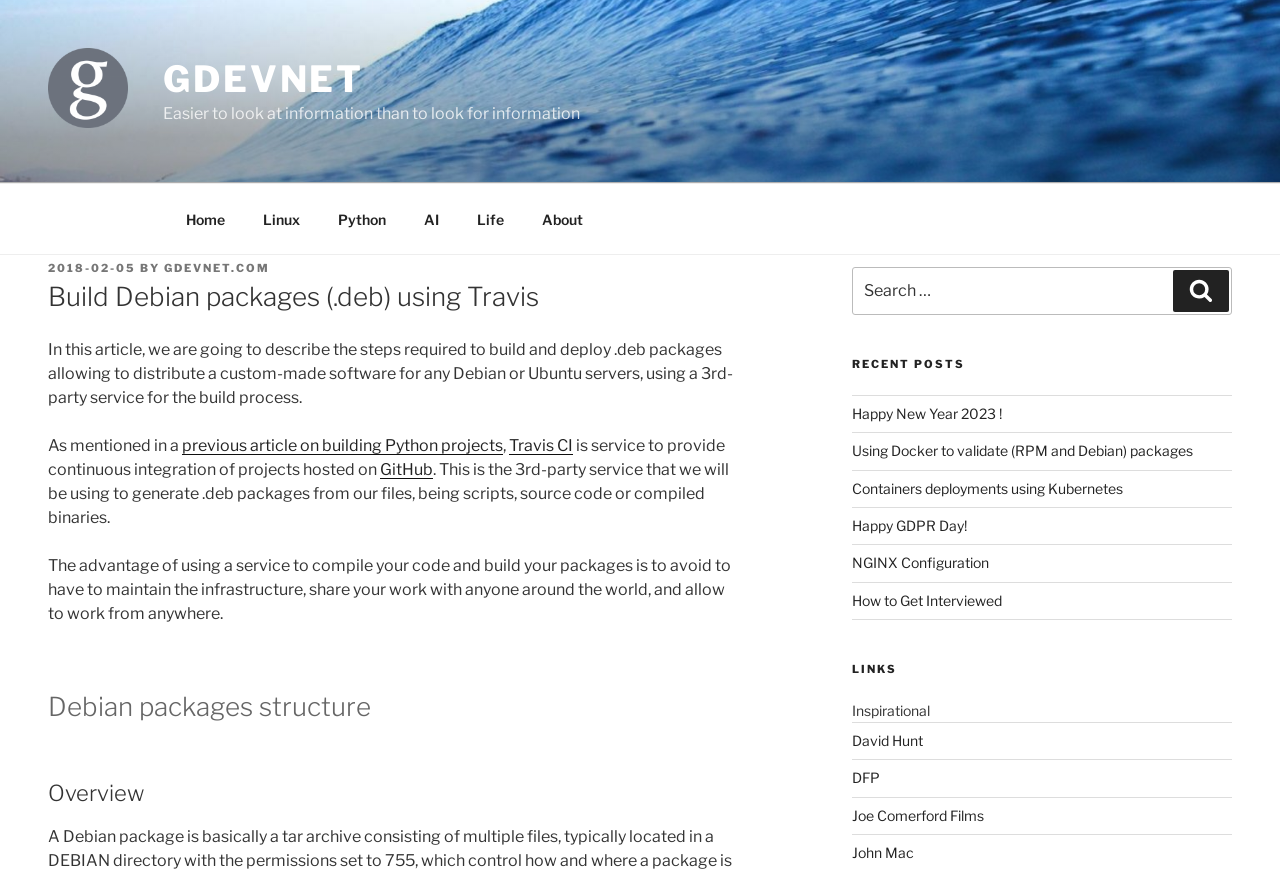What is the main heading of this webpage? Please extract and provide it.

Build Debian packages (.deb) using Travis